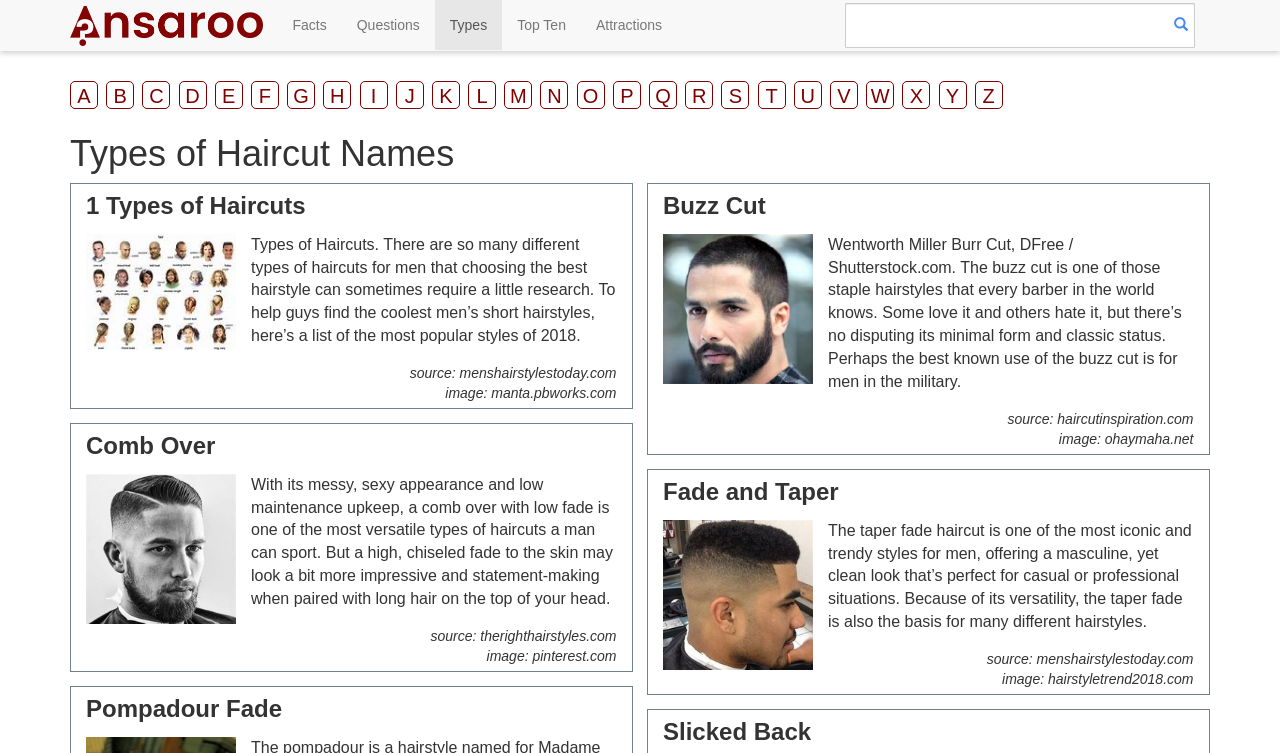Determine the bounding box coordinates of the section I need to click to execute the following instruction: "Click on the 'Comb Over' link". Provide the coordinates as four float numbers between 0 and 1, i.e., [left, top, right, bottom].

[0.067, 0.574, 0.168, 0.61]